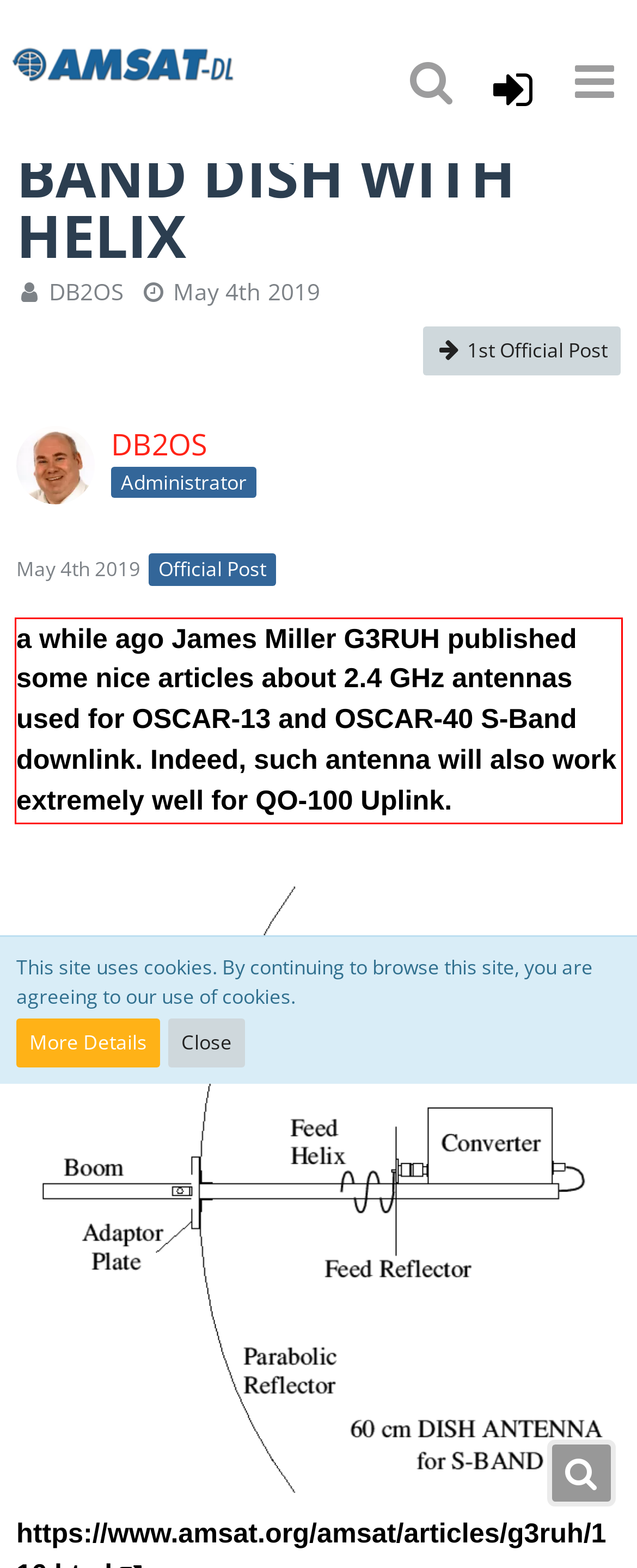Identify the text inside the red bounding box on the provided webpage screenshot by performing OCR.

a while ago James Miller G3RUH published some nice articles about 2.4 GHz antennas used for OSCAR-13 and OSCAR-40 S-Band downlink. Indeed, such antenna will also work extremely well for QO-100 Uplink.